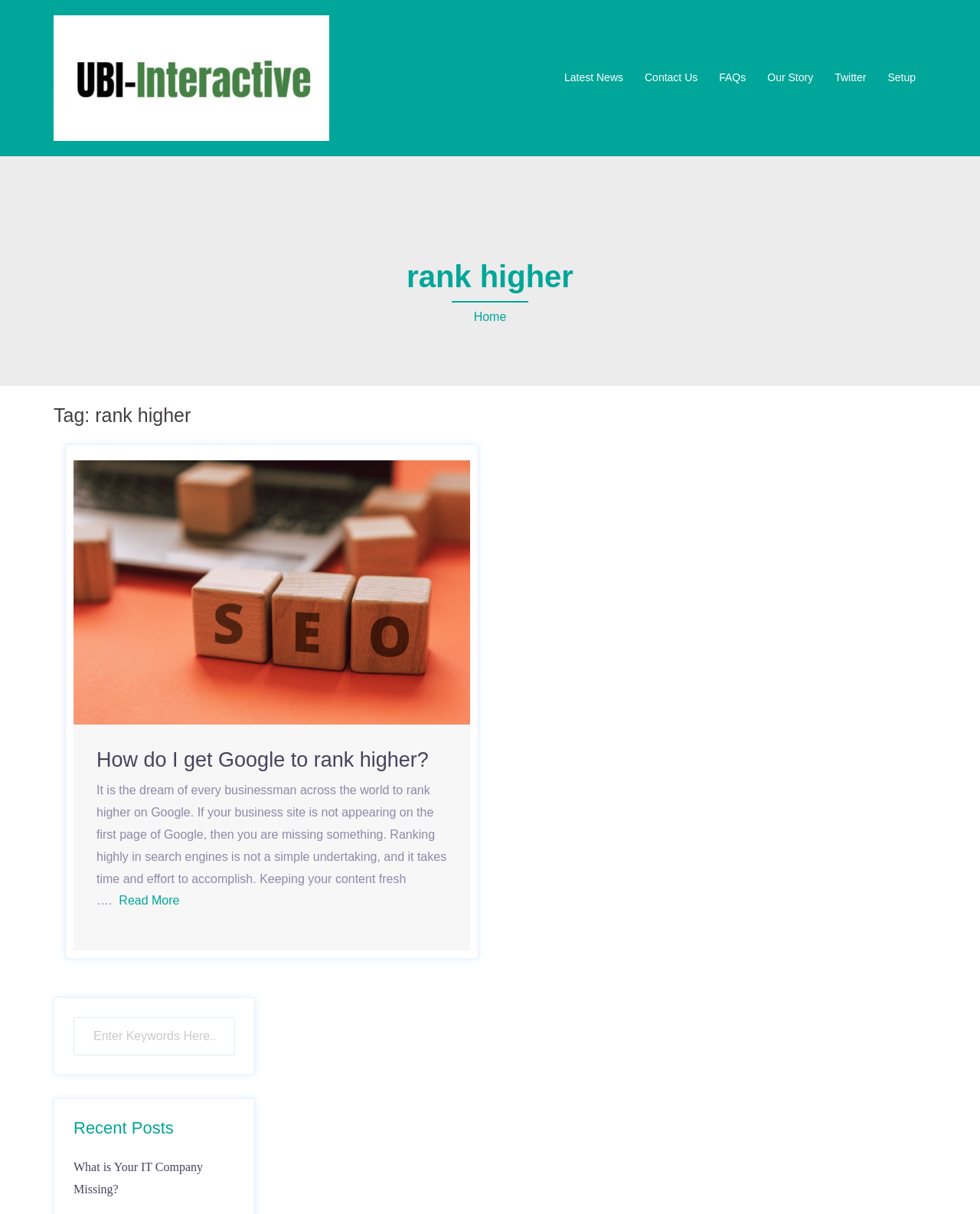What is the category of the recent post?
Refer to the image and answer the question using a single word or phrase.

IT Company